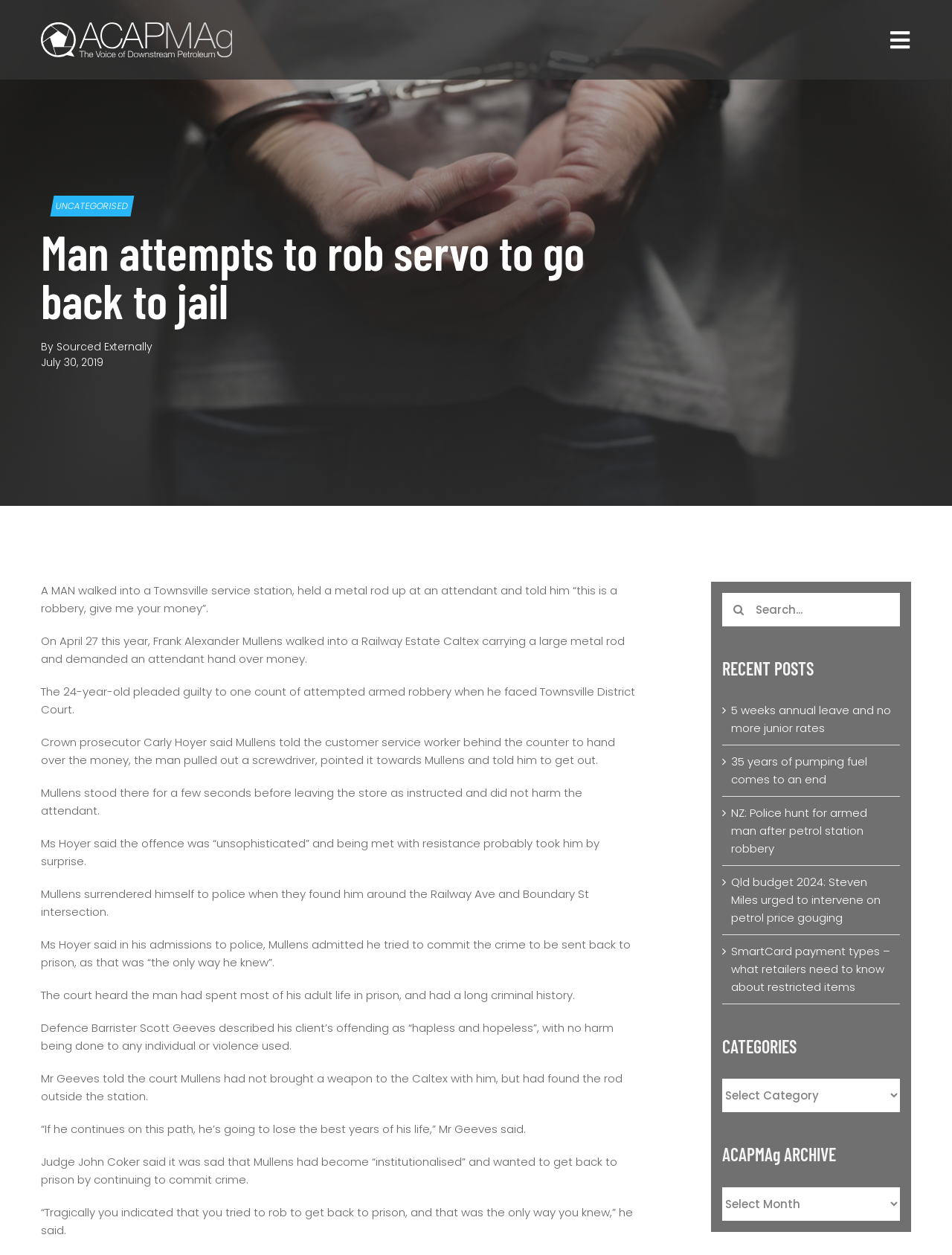Please specify the bounding box coordinates of the area that should be clicked to accomplish the following instruction: "Go to the ABOUT page". The coordinates should consist of four float numbers between 0 and 1, i.e., [left, top, right, bottom].

[0.0, 0.053, 1.0, 0.085]